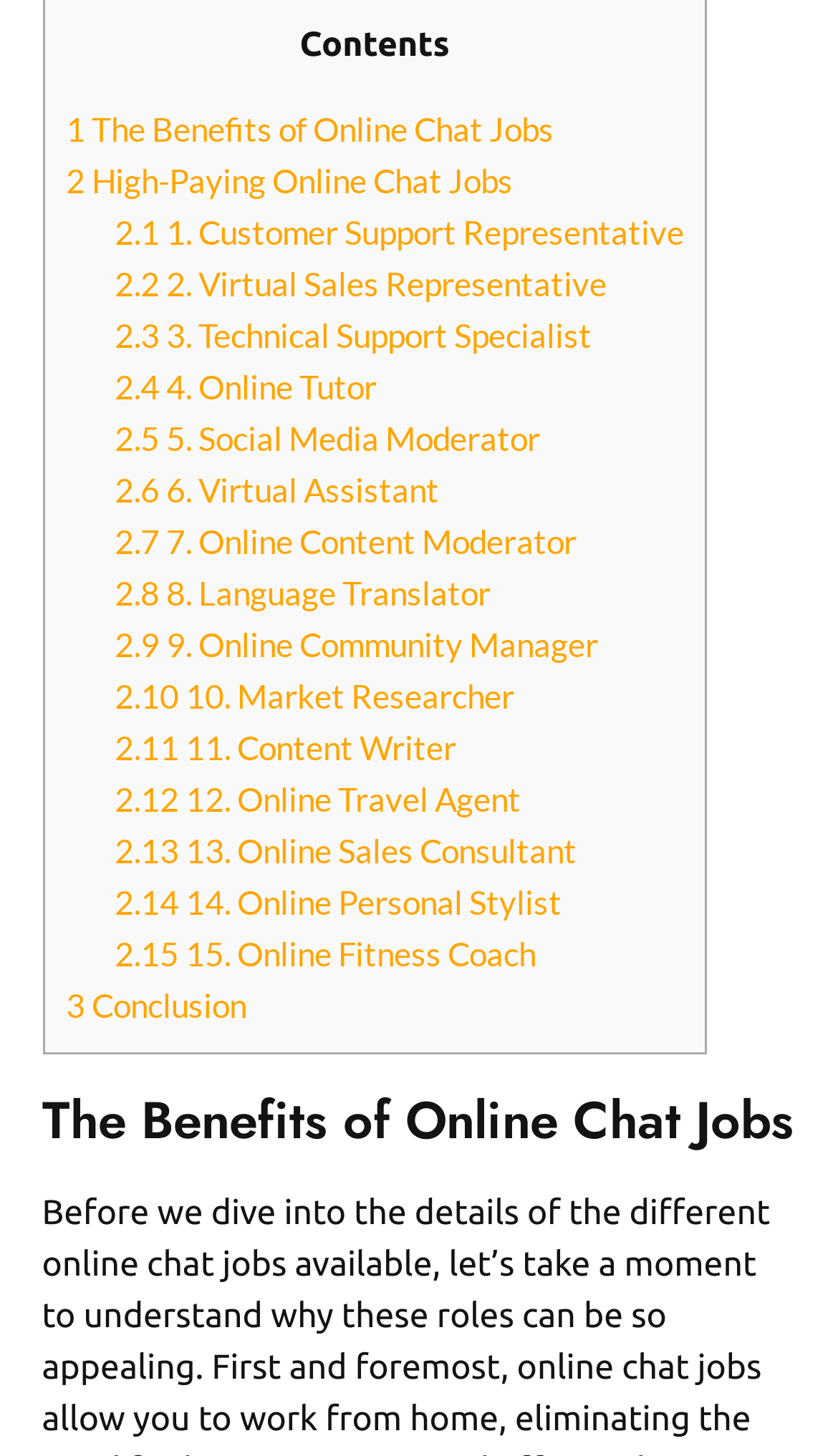Determine the bounding box for the described HTML element: "2.4 4. Online Tutor". Ensure the coordinates are four float numbers between 0 and 1 in the format [left, top, right, bottom].

[0.137, 0.252, 0.449, 0.278]